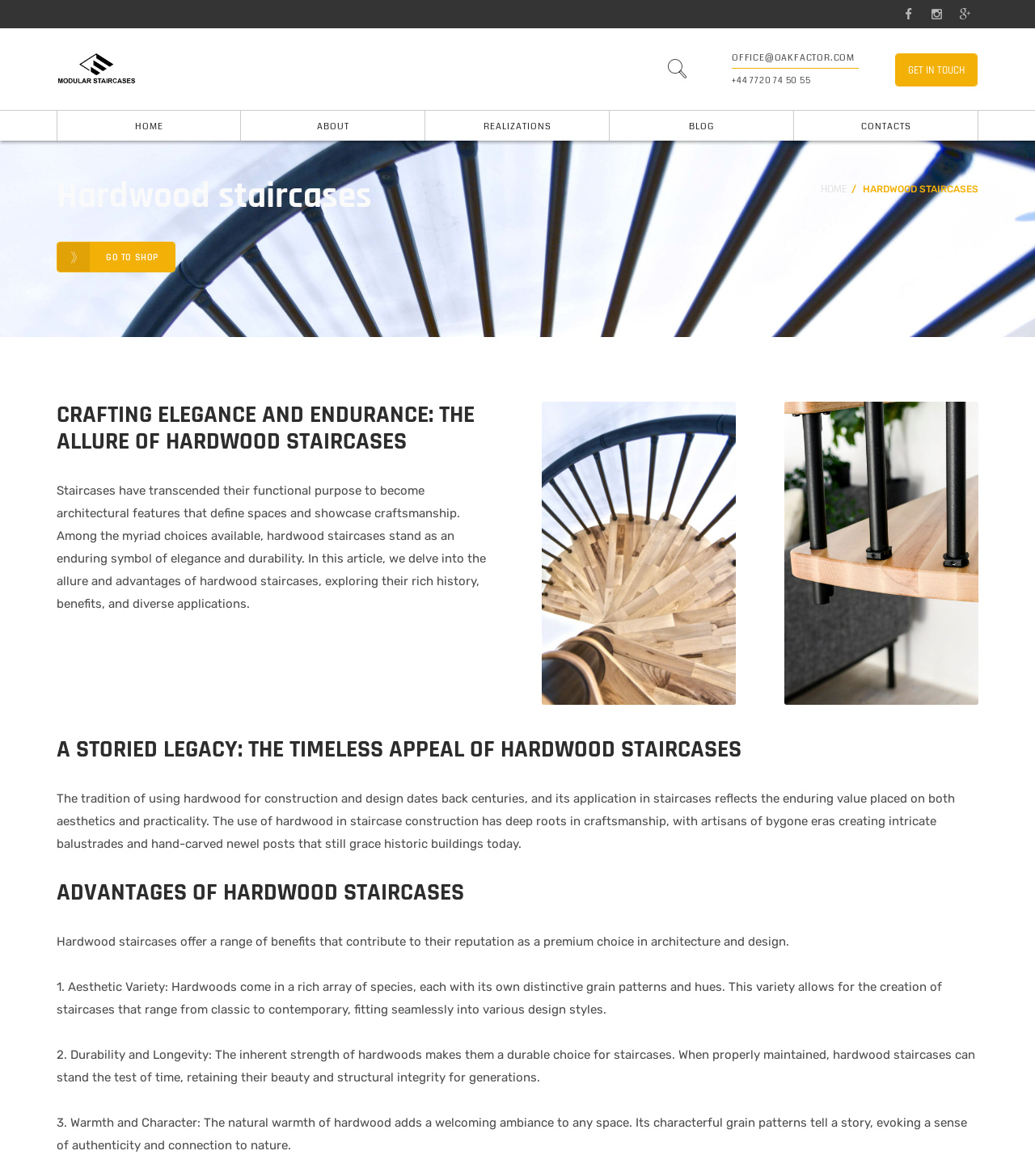Please identify the bounding box coordinates of the area that needs to be clicked to fulfill the following instruction: "Learn about The Art of Glass: Elevating Your Dining Experience."

None